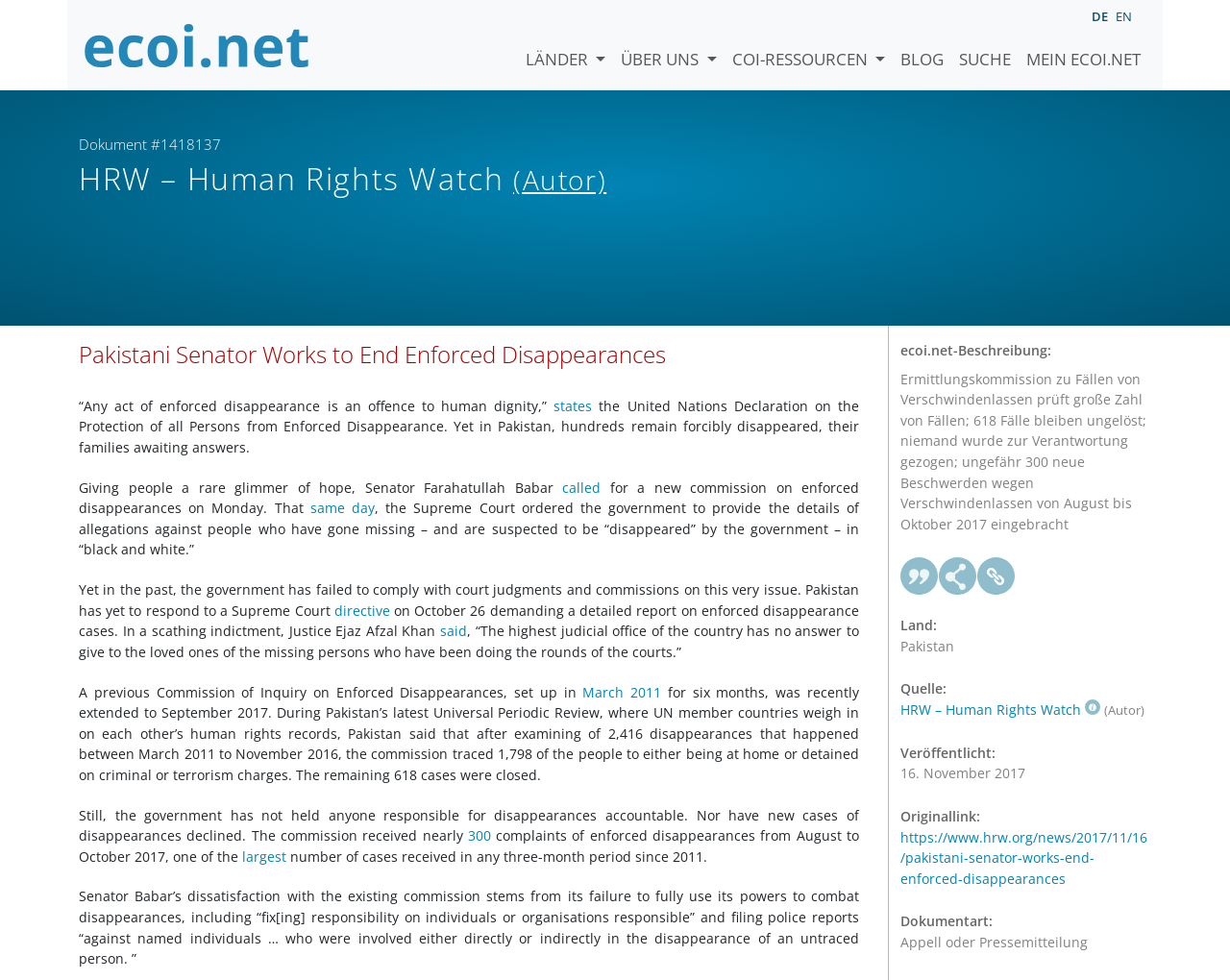What is the name of the organization that published the article?
Based on the image, provide a one-word or brief-phrase response.

HRW – Human Rights Watch